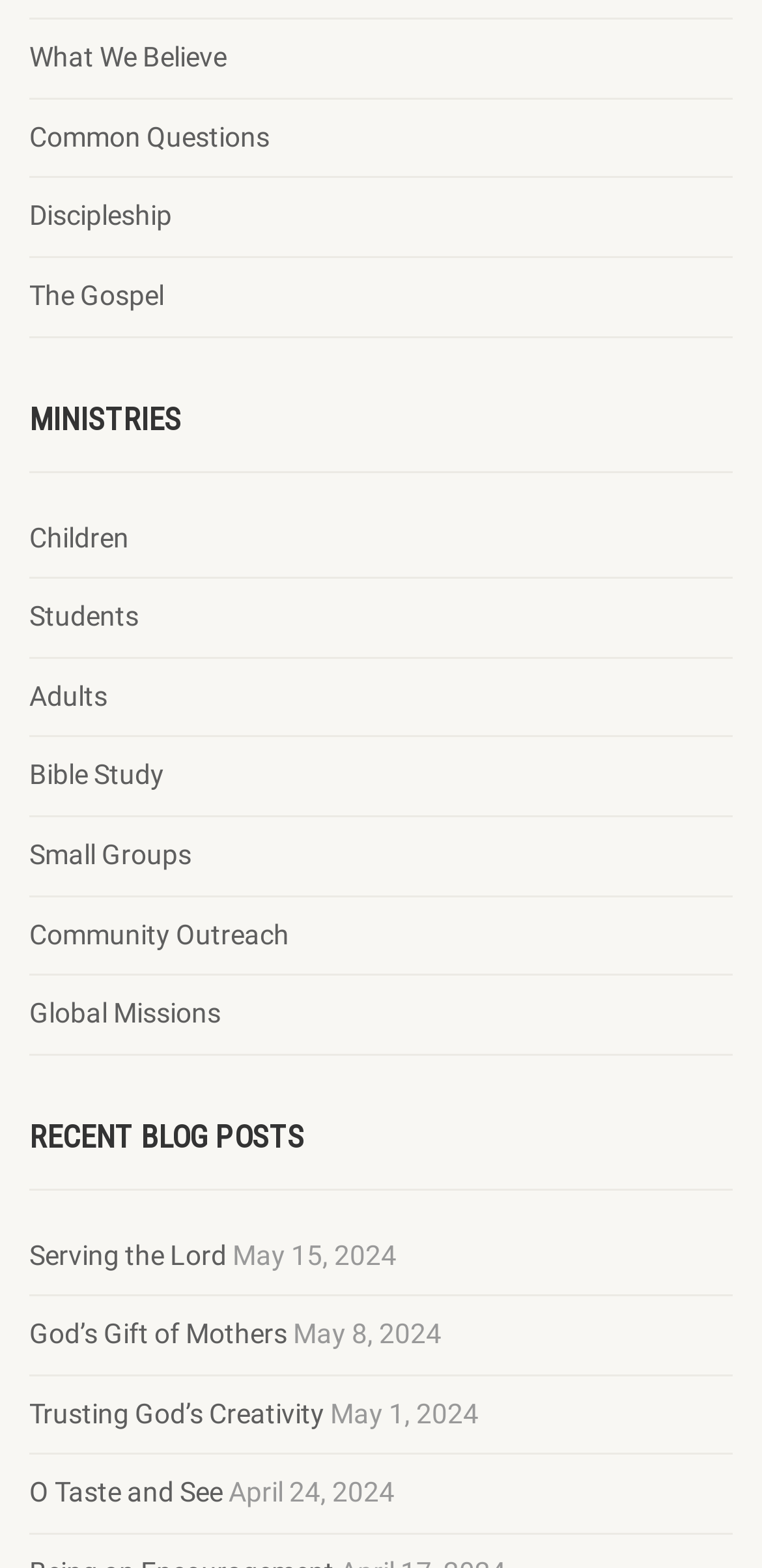Answer this question using a single word or a brief phrase:
What is the first ministry listed?

Children